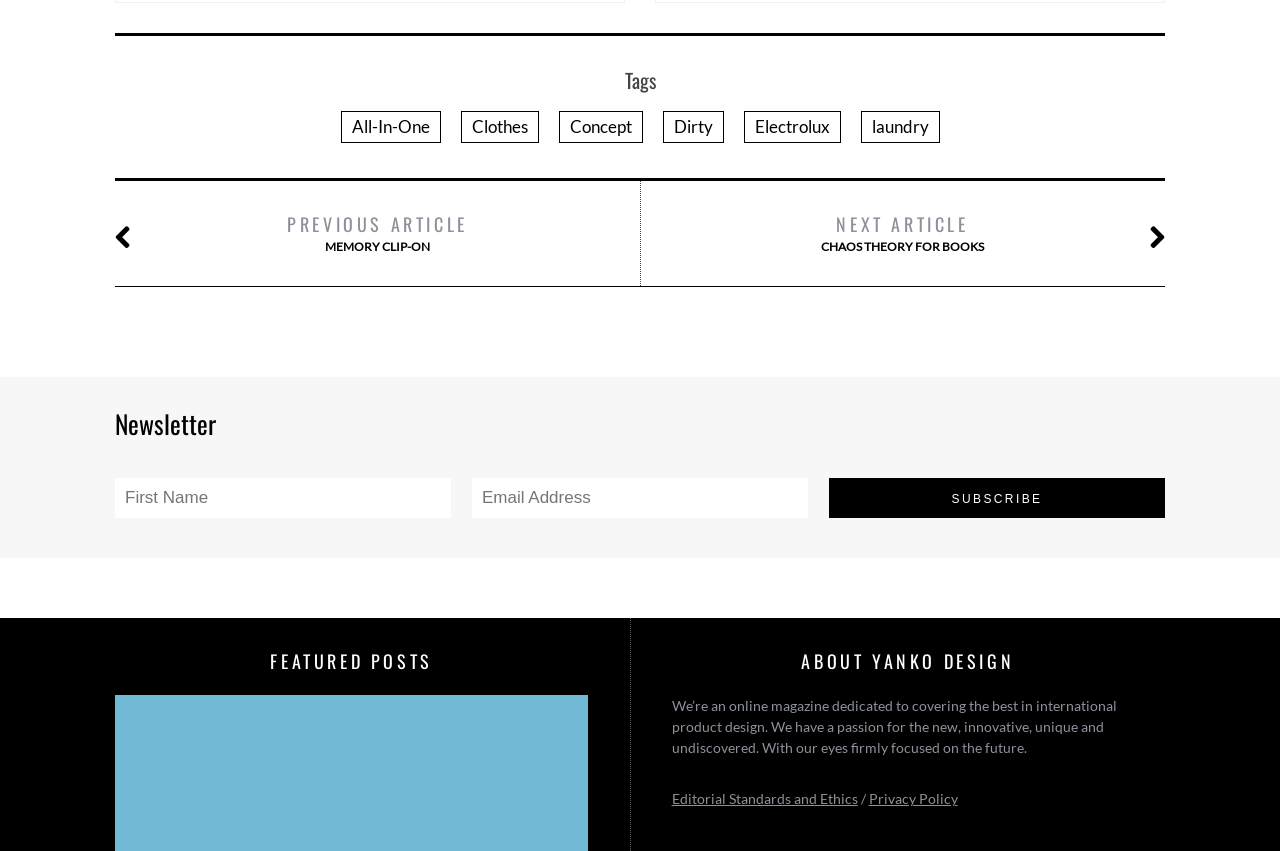What is the function of the link 'NEXT ARTICLE CHAOS THEORY FOR BOOKS'?
Refer to the image and give a detailed answer to the question.

The link 'NEXT ARTICLE CHAOS THEORY FOR BOOKS' is likely to navigate the user to the next article on the website, based on its position and text content.